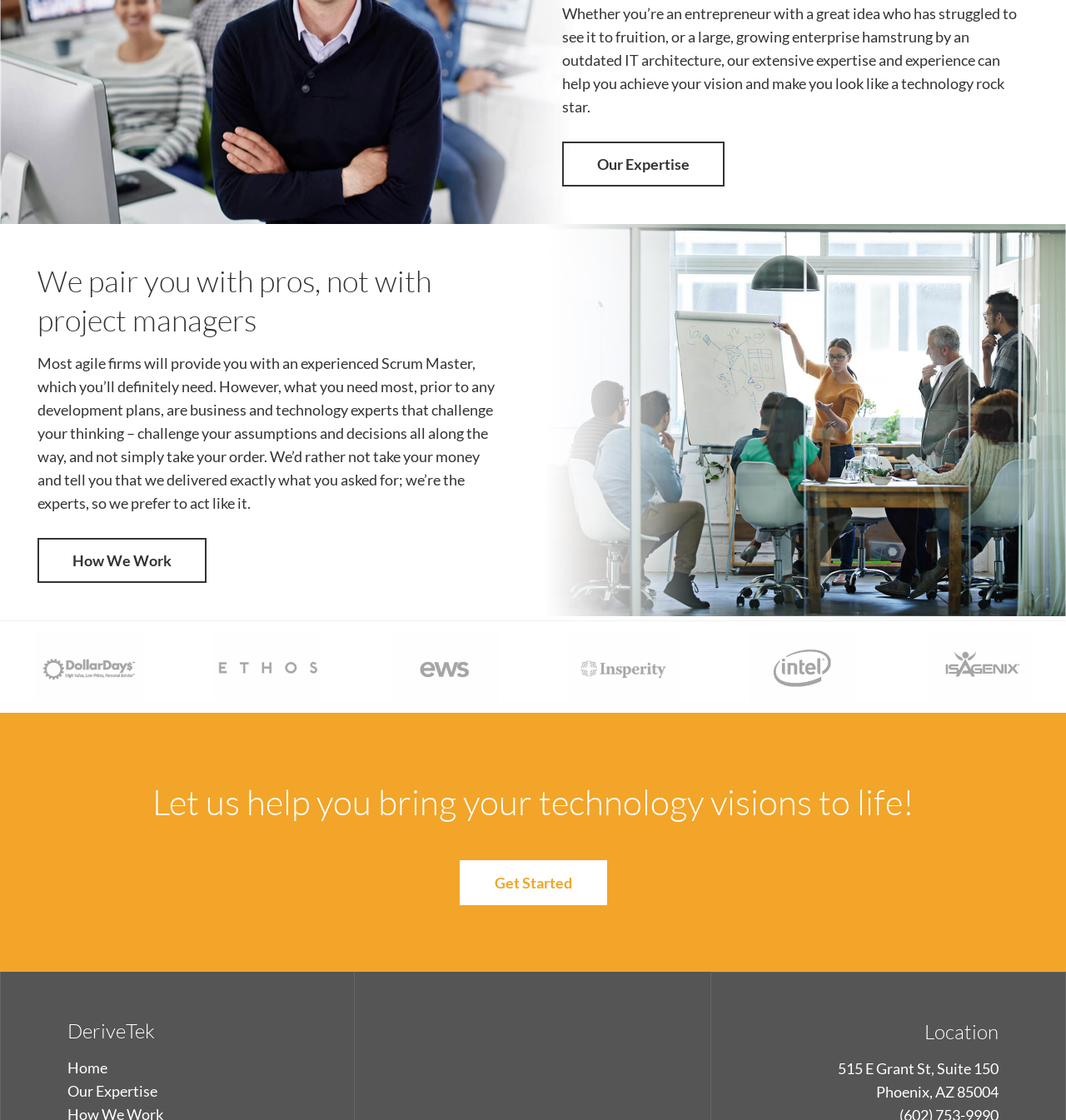Identify the bounding box coordinates of the element to click to follow this instruction: 'Click on 'Home''. Ensure the coordinates are four float values between 0 and 1, provided as [left, top, right, bottom].

[0.063, 0.945, 0.101, 0.962]